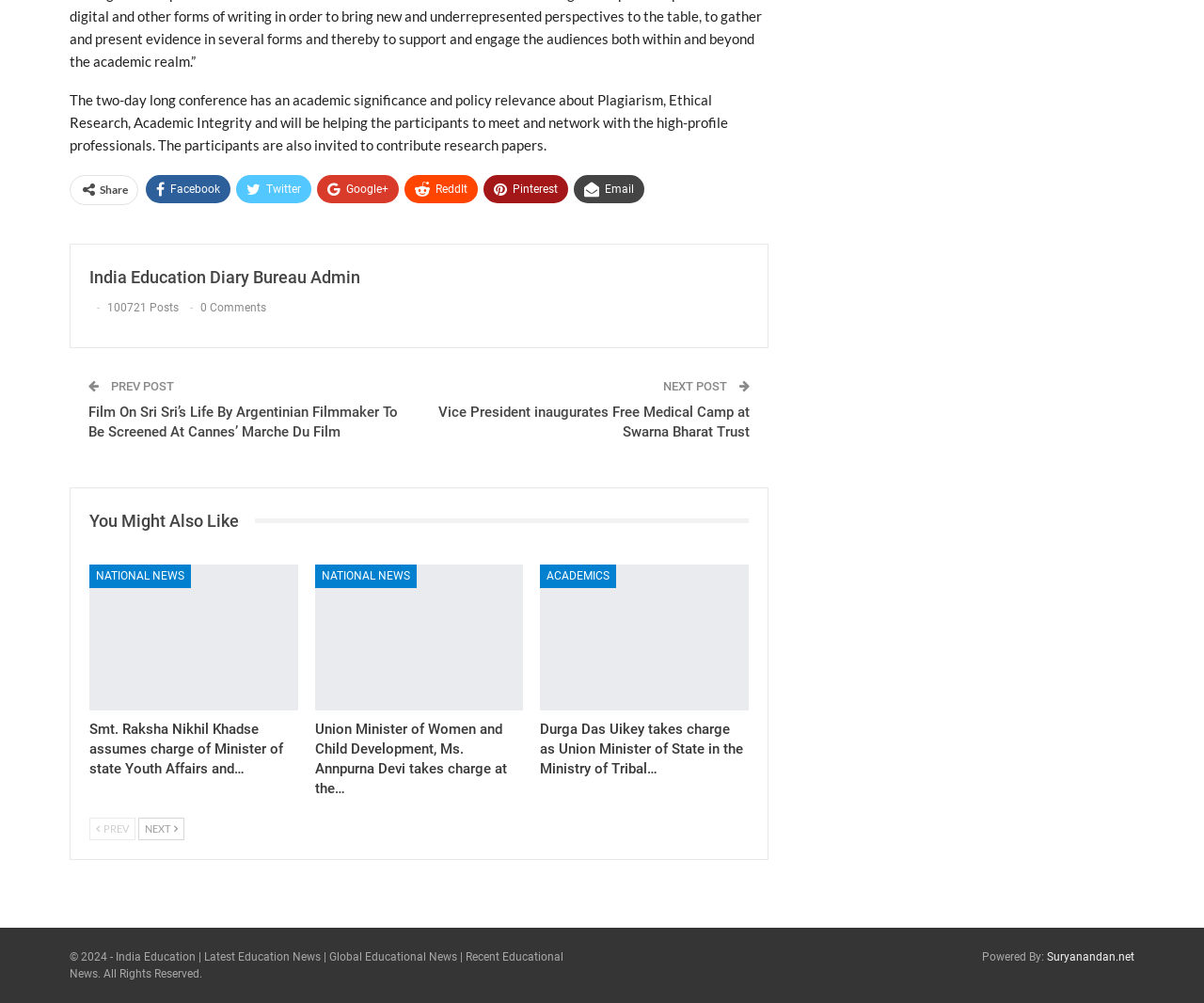What is the copyright year of the website?
Please provide a single word or phrase as the answer based on the screenshot.

2024